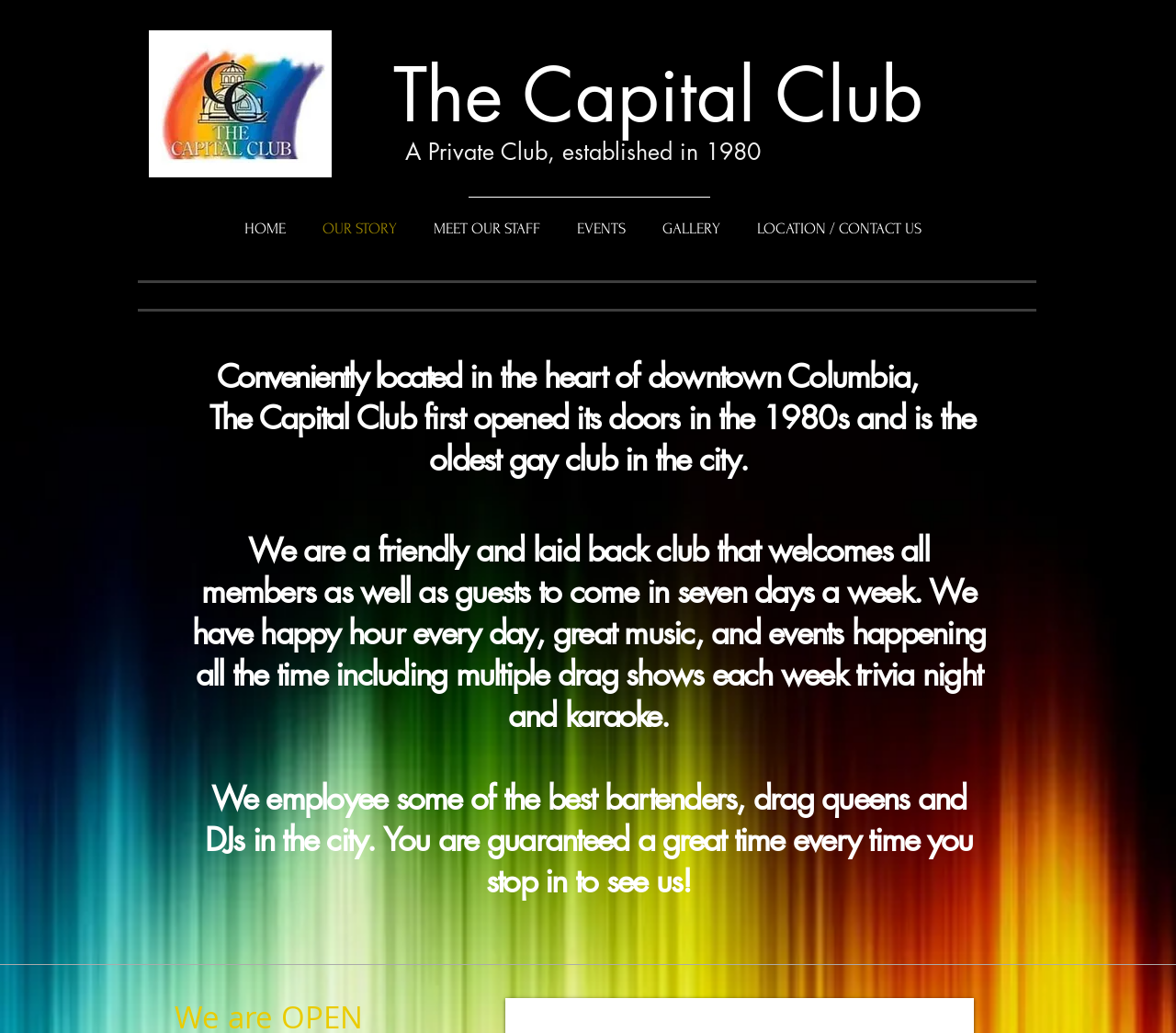Determine the main headline of the webpage and provide its text.

The Capital Club